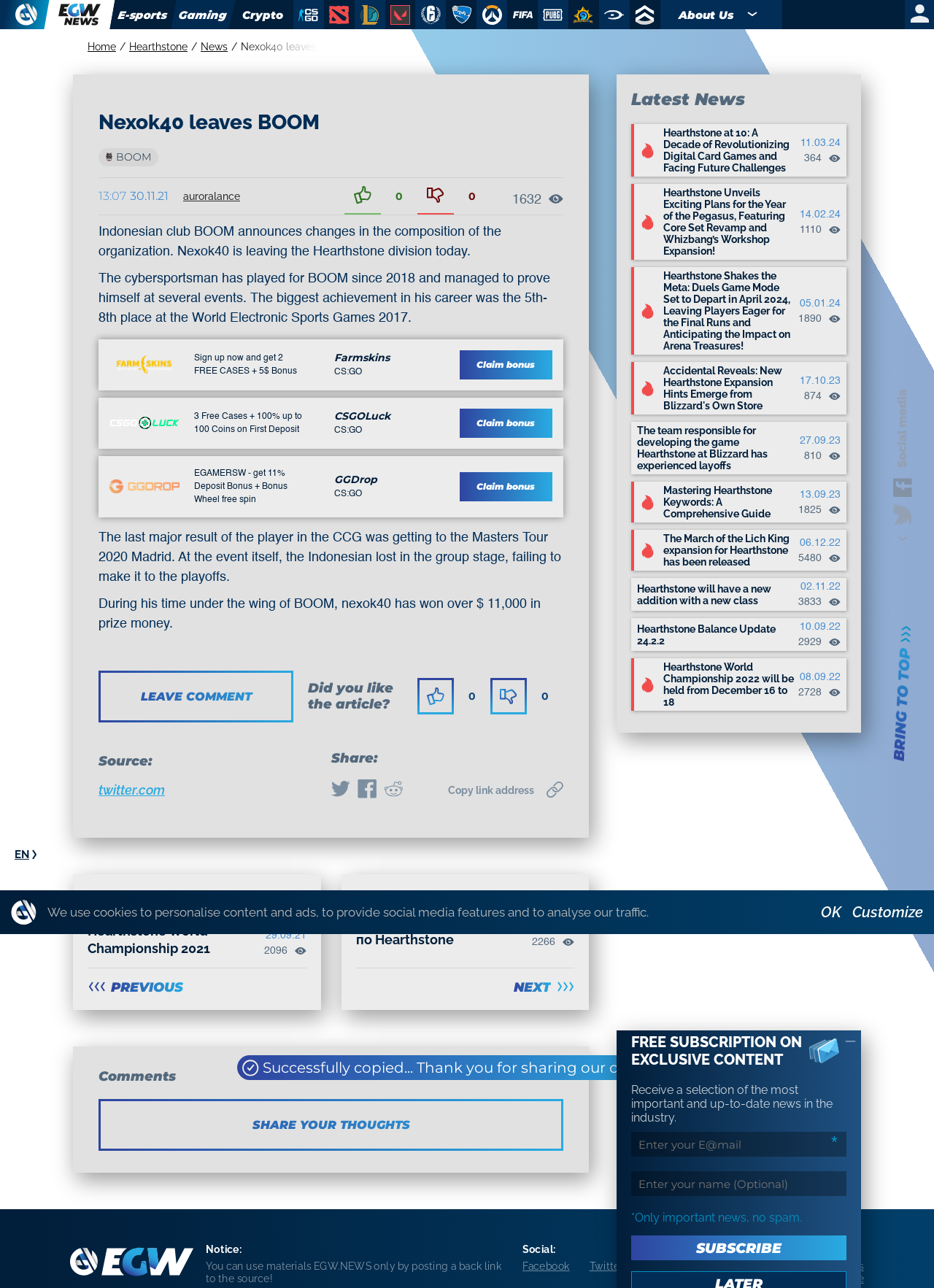How much prize money has Nexok40 won?
Use the information from the screenshot to give a comprehensive response to the question.

The webpage states that 'During his time under the wing of BOOM, nexok40 has won over $11,000 in prize money.' This information is provided in the text, allowing us to determine the amount of prize money won by Nexok40.